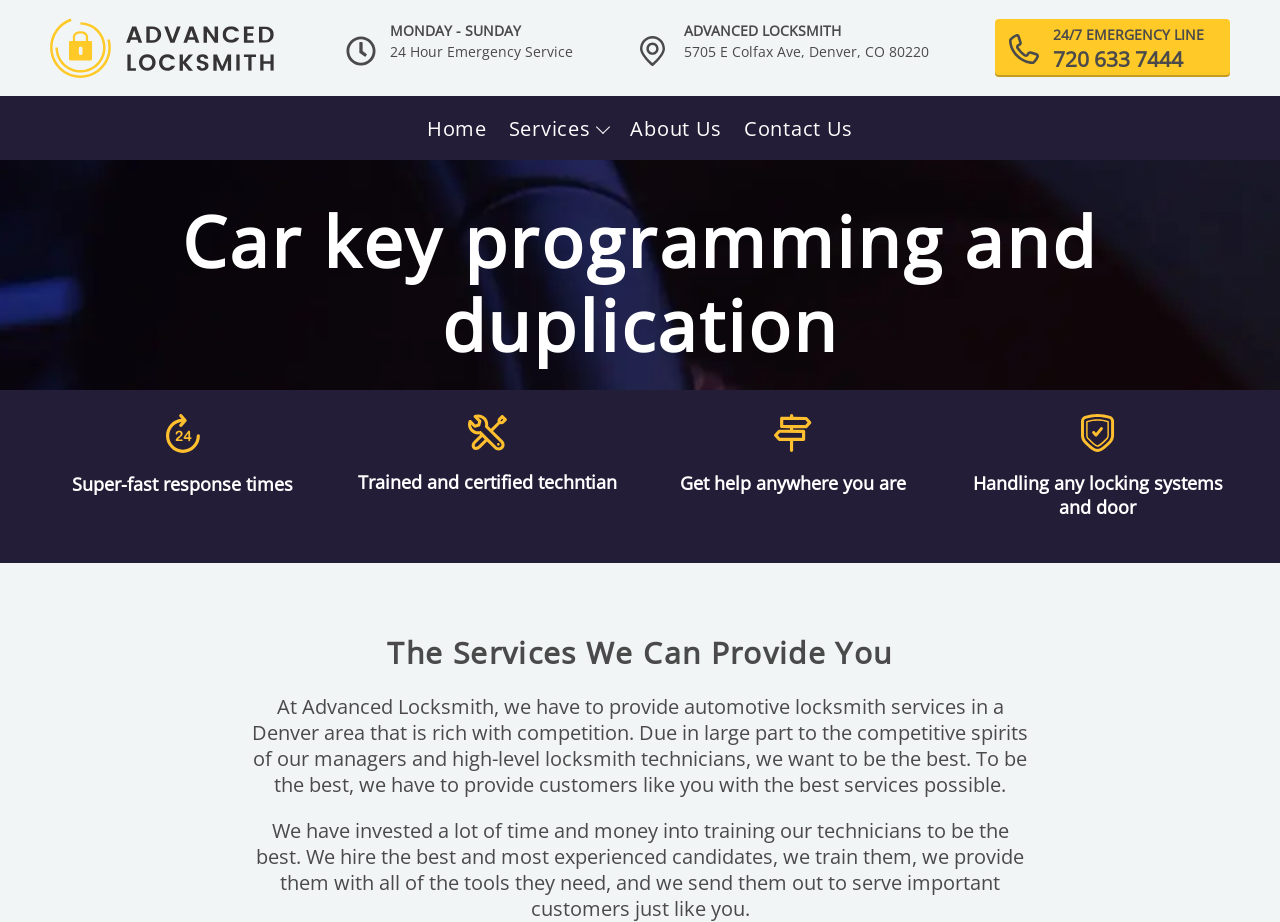Locate the bounding box coordinates of the clickable element to fulfill the following instruction: "Learn more about automotive locksmith services". Provide the coordinates as four float numbers between 0 and 1 in the format [left, top, right, bottom].

[0.197, 0.752, 0.784, 0.809]